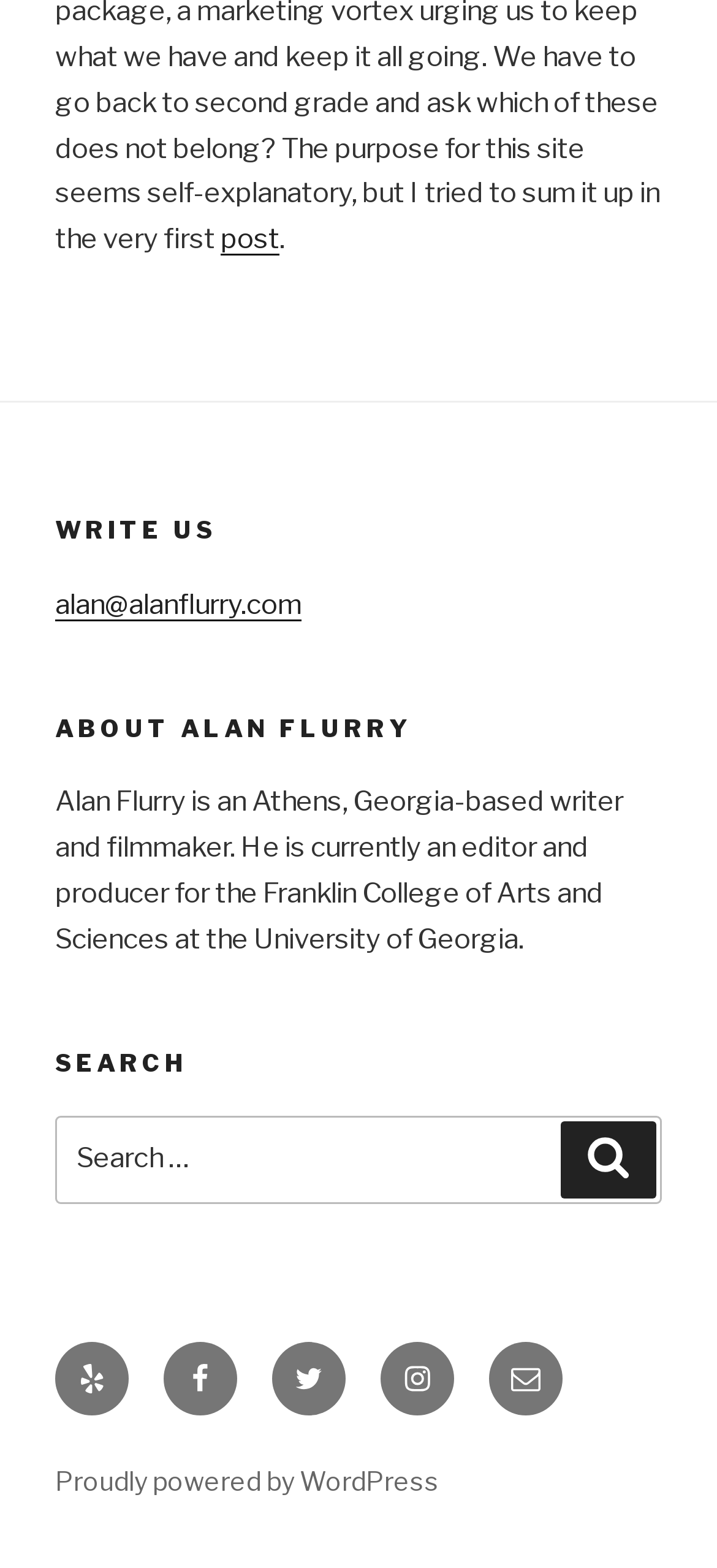Provide a short answer using a single word or phrase for the following question: 
How many social media links are in the footer?

5